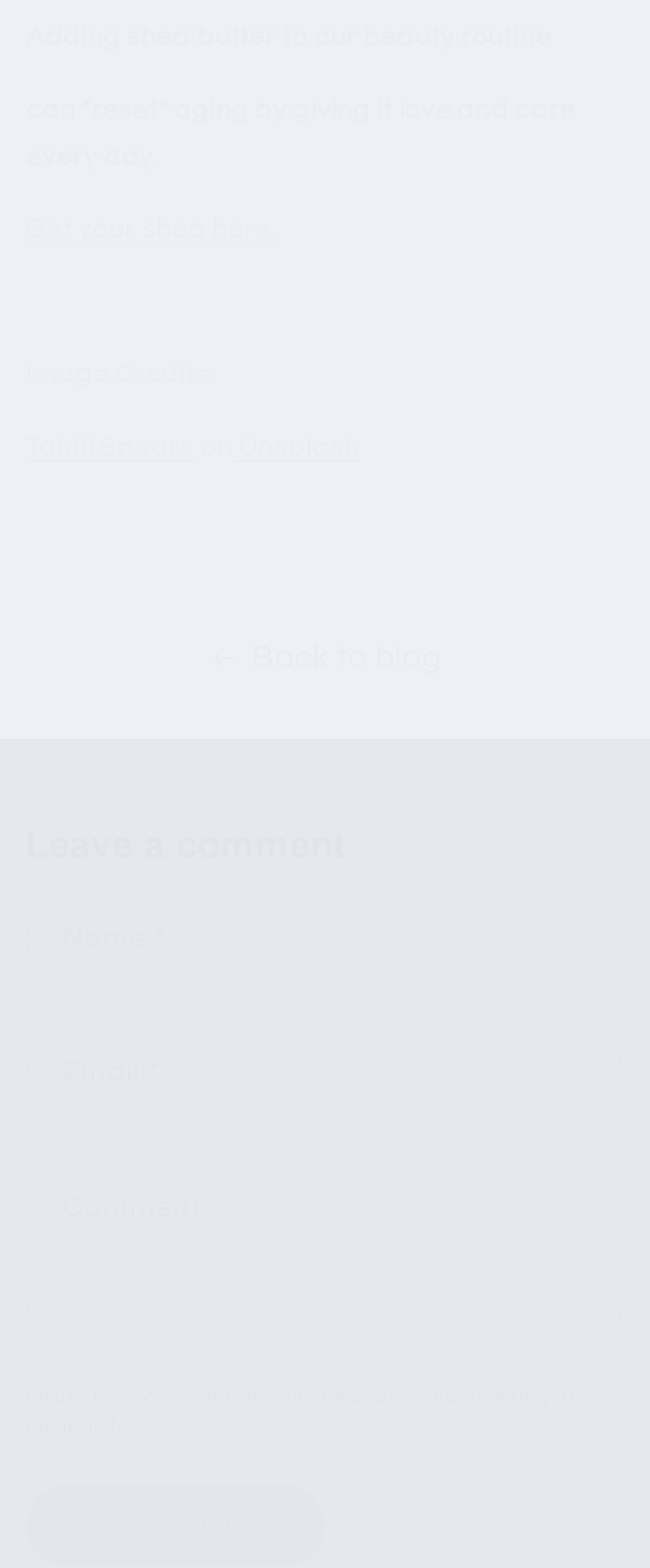Find the bounding box coordinates of the element I should click to carry out the following instruction: "Post a comment".

[0.04, 0.946, 0.501, 0.999]